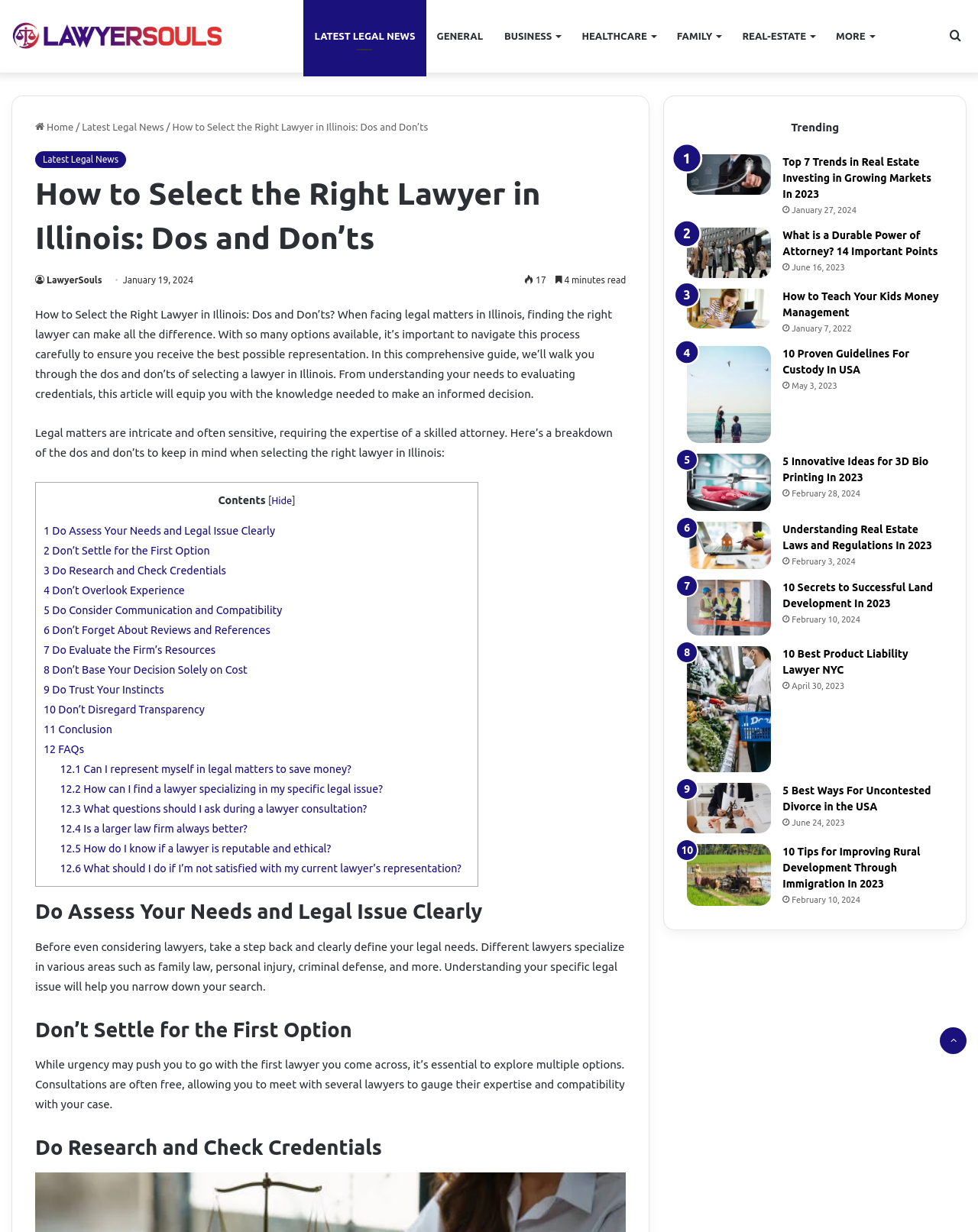Give a one-word or short phrase answer to this question: 
How many FAQs are there in the webpage?

6